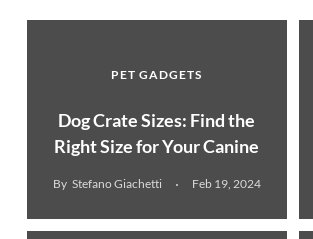List and describe all the prominent features within the image.

This image represents the featured content for an article titled "Dog Crate Sizes: Find the Right Size for Your Canine," authored by Stefano Giachetti. The piece, published on February 19, 2024, is categorized under "Pet Gadgets." The design includes a sleek, dark background that highlights the title and author information, enhancing readability and drawing attention to the article content, which aims to help dog owners select the appropriate crate sizes for their pets.